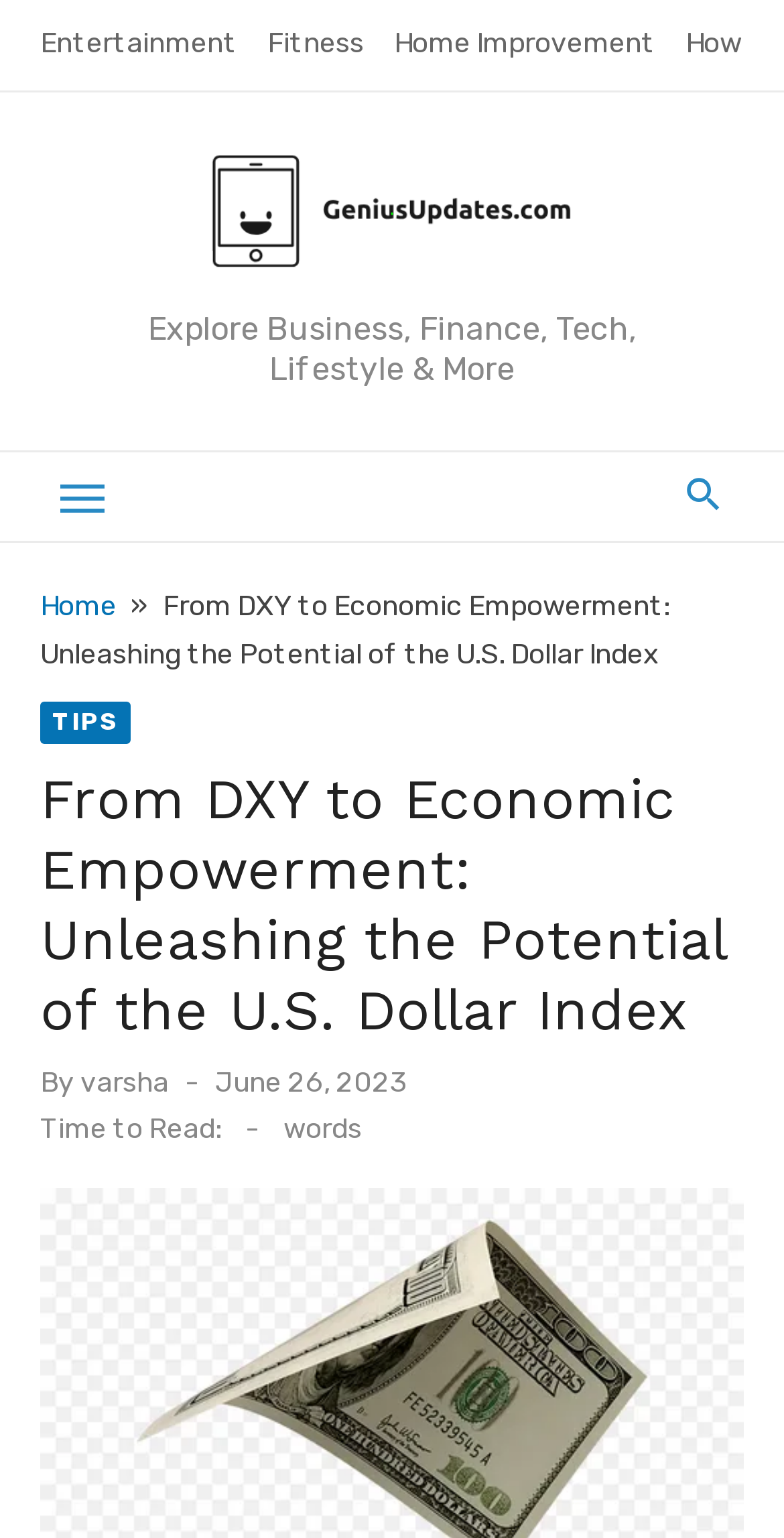Locate the bounding box for the described UI element: "McMaster Men’s Volleyball Team". Ensure the coordinates are four float numbers between 0 and 1, formatted as [left, top, right, bottom].

None